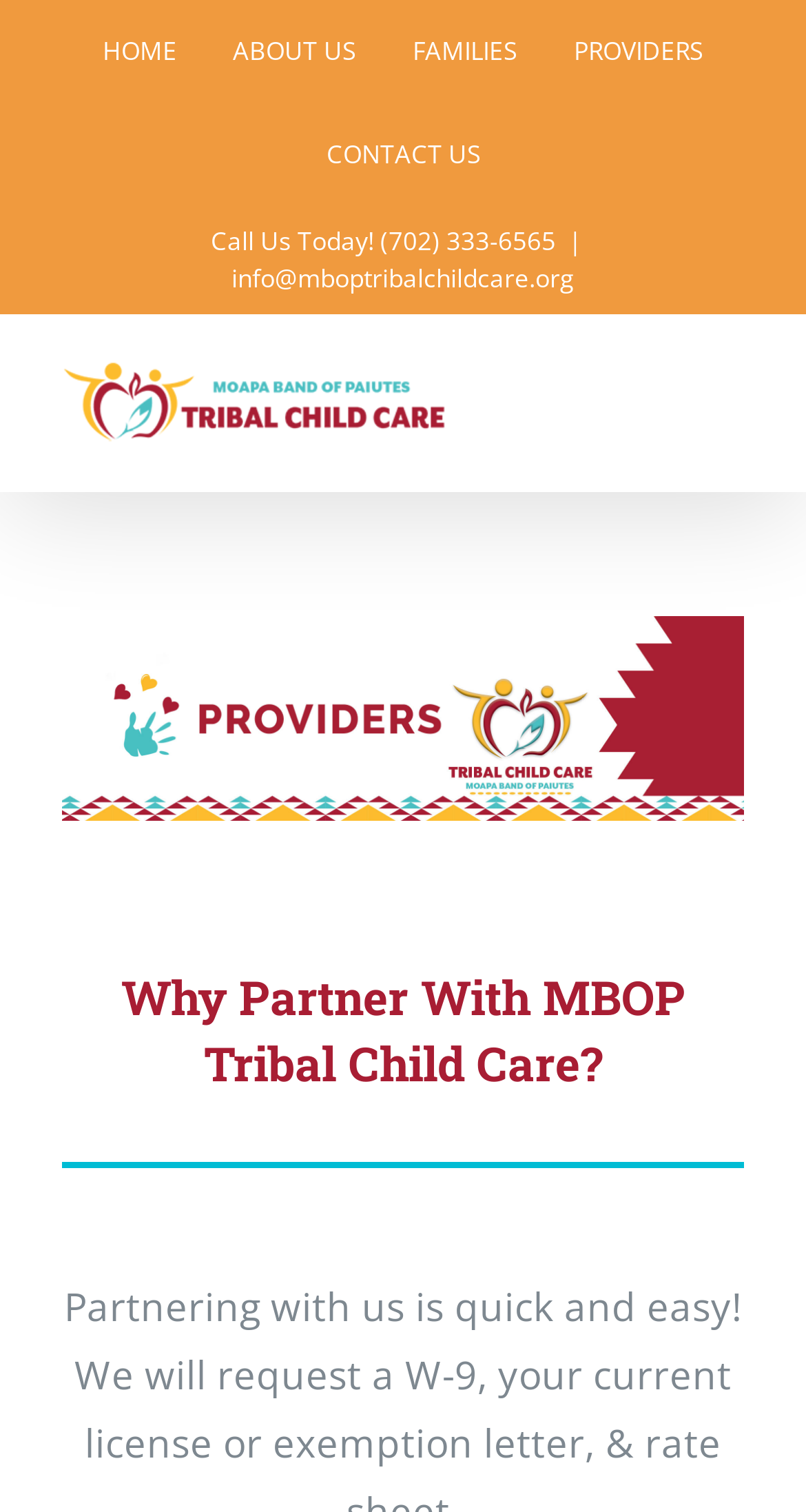Please find the bounding box for the following UI element description. Provide the coordinates in (top-left x, top-left y, bottom-right x, bottom-right y) format, with values between 0 and 1: info@mboptribalchildcare.org

[0.287, 0.173, 0.713, 0.196]